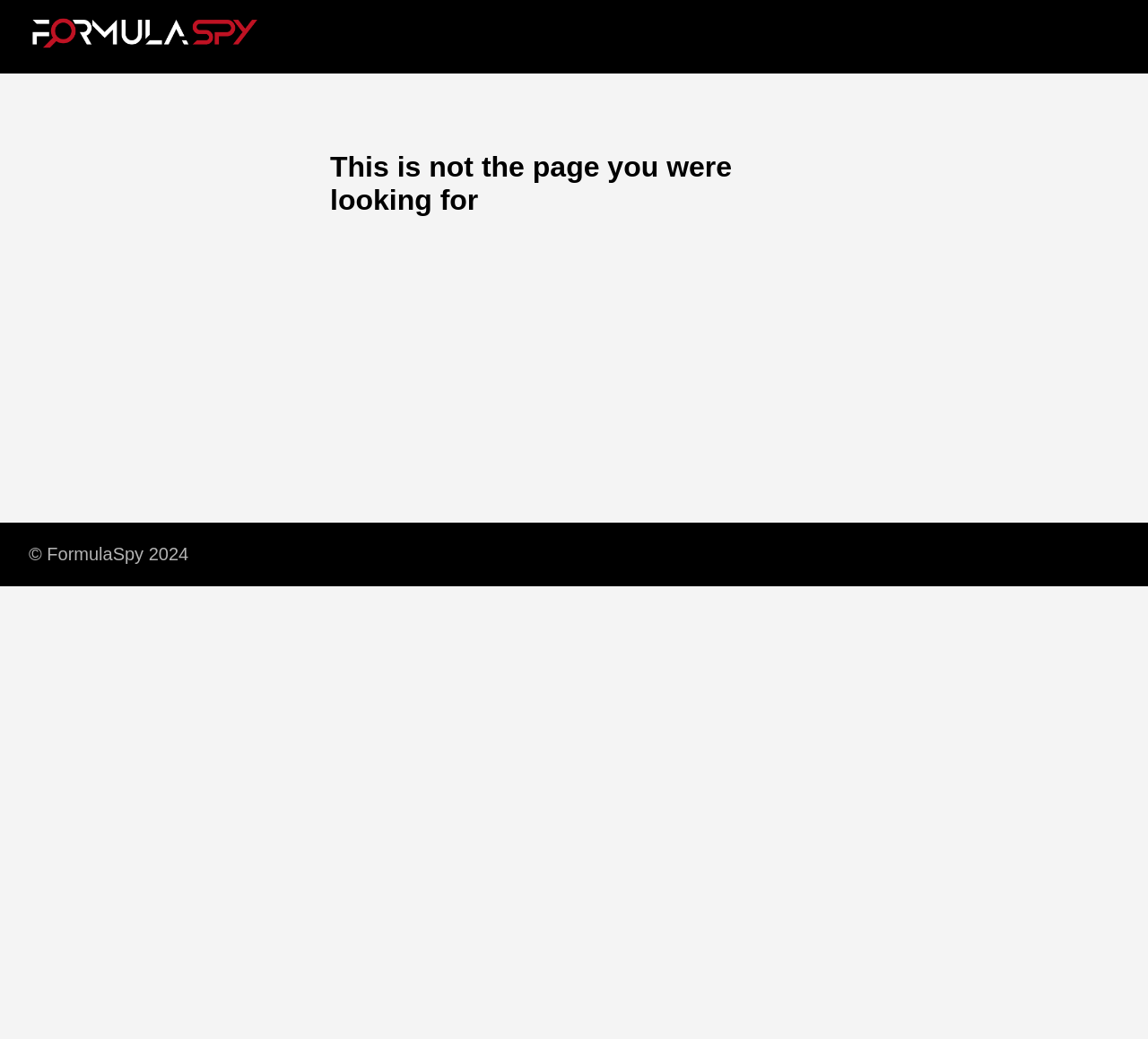Is the webpage displaying a specific message to the user?
Using the details from the image, give an elaborate explanation to answer the question.

The webpage is displaying a message to the user, which is 'This is not the page you were looking for', indicating that the user has reached an error page or a page that does not exist.